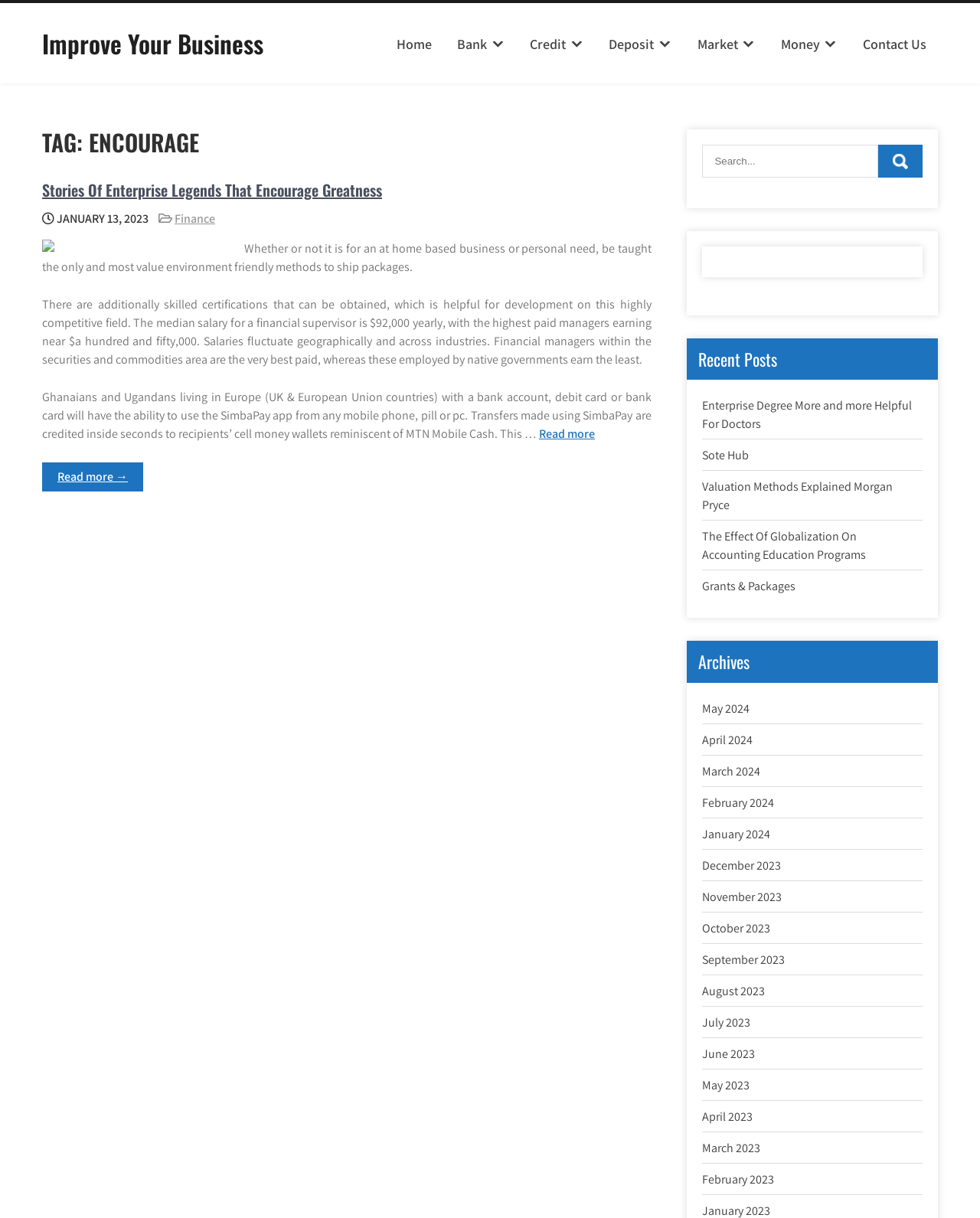Please provide a detailed answer to the question below based on the screenshot: 
What type of certifications are mentioned in the article?

In the article, it is mentioned that there are professional certifications that can be obtained, which is helpful for growth in the financial field, and the median salary for a financial manager is $92,000 yearly.